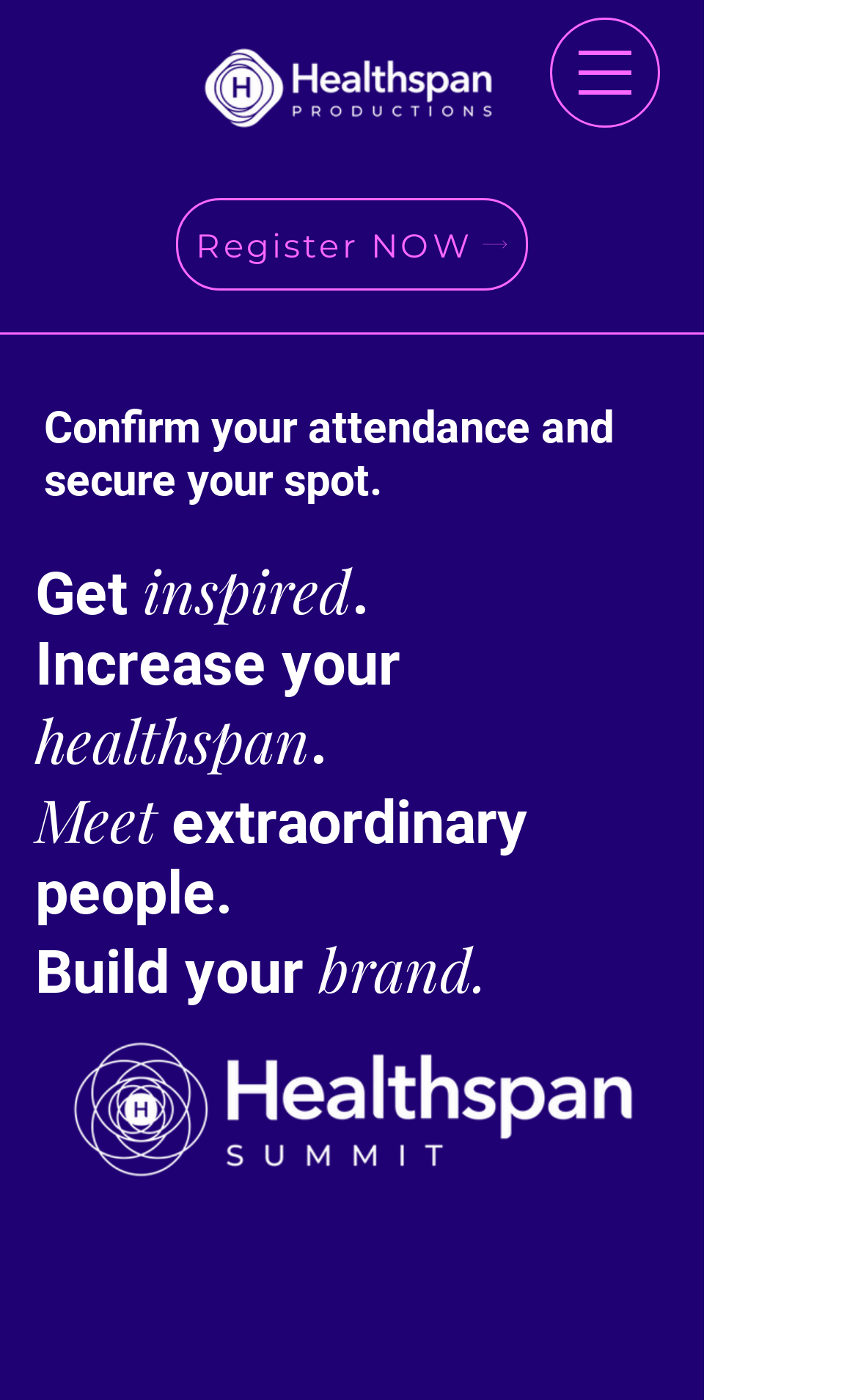What is the tone of the webpage?
Please answer the question as detailed as possible based on the image.

The tone of the webpage can be inferred from the language and imagery used. The text mentions 'get inspired', 'increase your healthspan', and 'build your brand', which suggests a tone that is inspirational and motivational. The use of a prominent call-to-action button and a bold font also contributes to this tone.